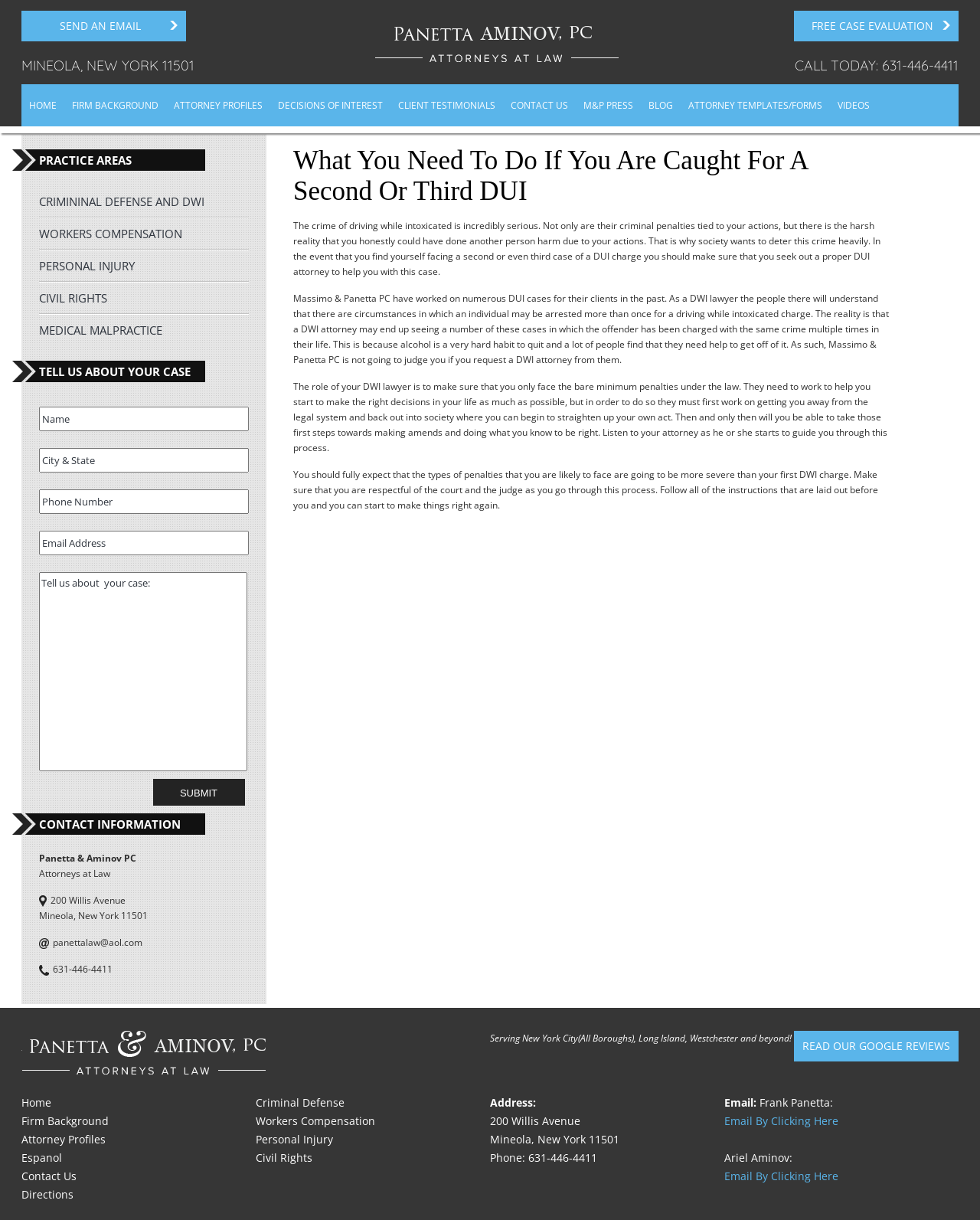Determine the bounding box coordinates of the clickable element necessary to fulfill the instruction: "Read the article about Thames & Kosmos partnering with Mattel". Provide the coordinates as four float numbers within the 0 to 1 range, i.e., [left, top, right, bottom].

None